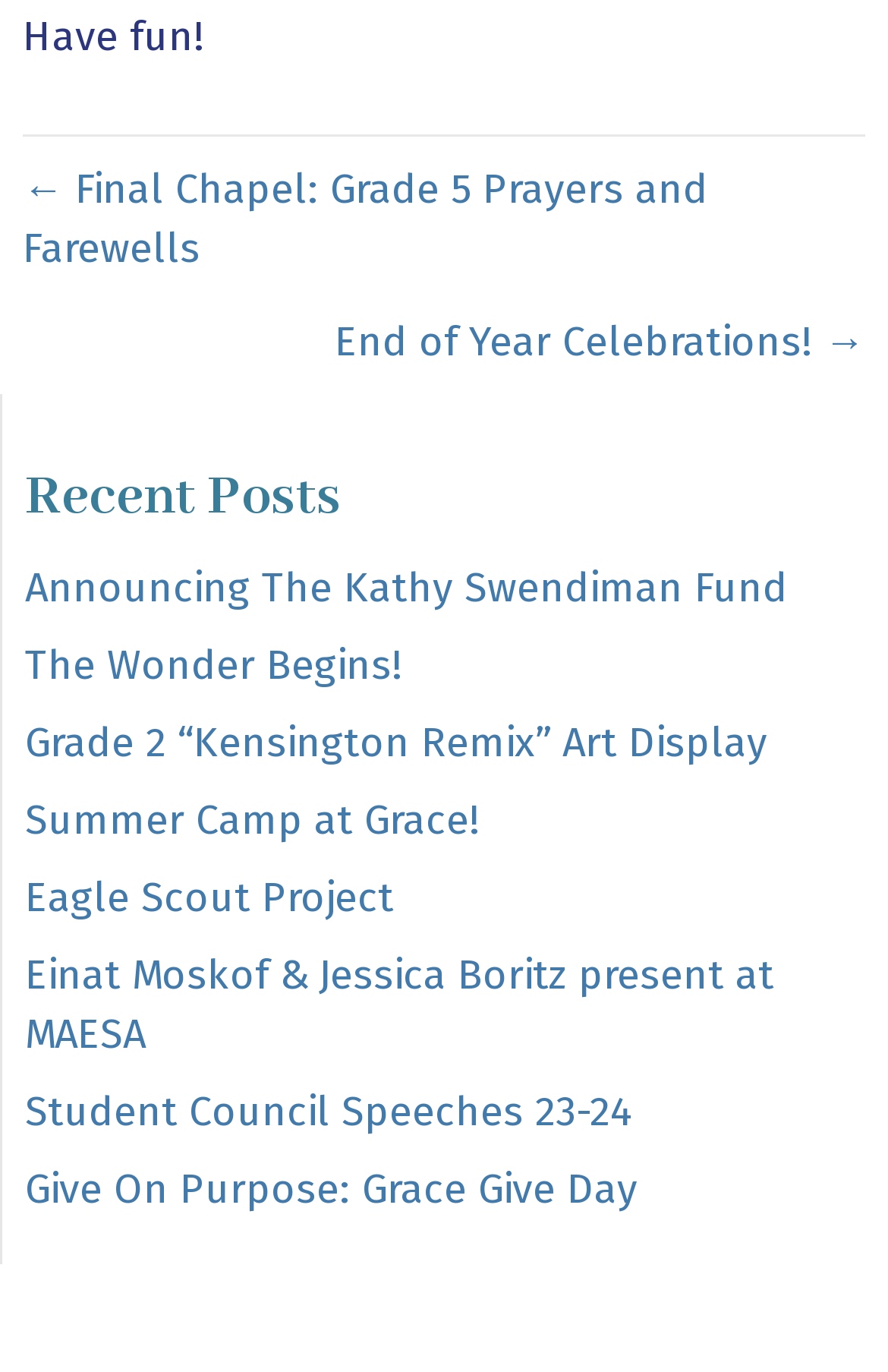What is the last recent post link?
Based on the image, answer the question with as much detail as possible.

I looked at the links under the 'Recent Posts' heading and found the last link, which is 'Student Council Speeches 23-24'.